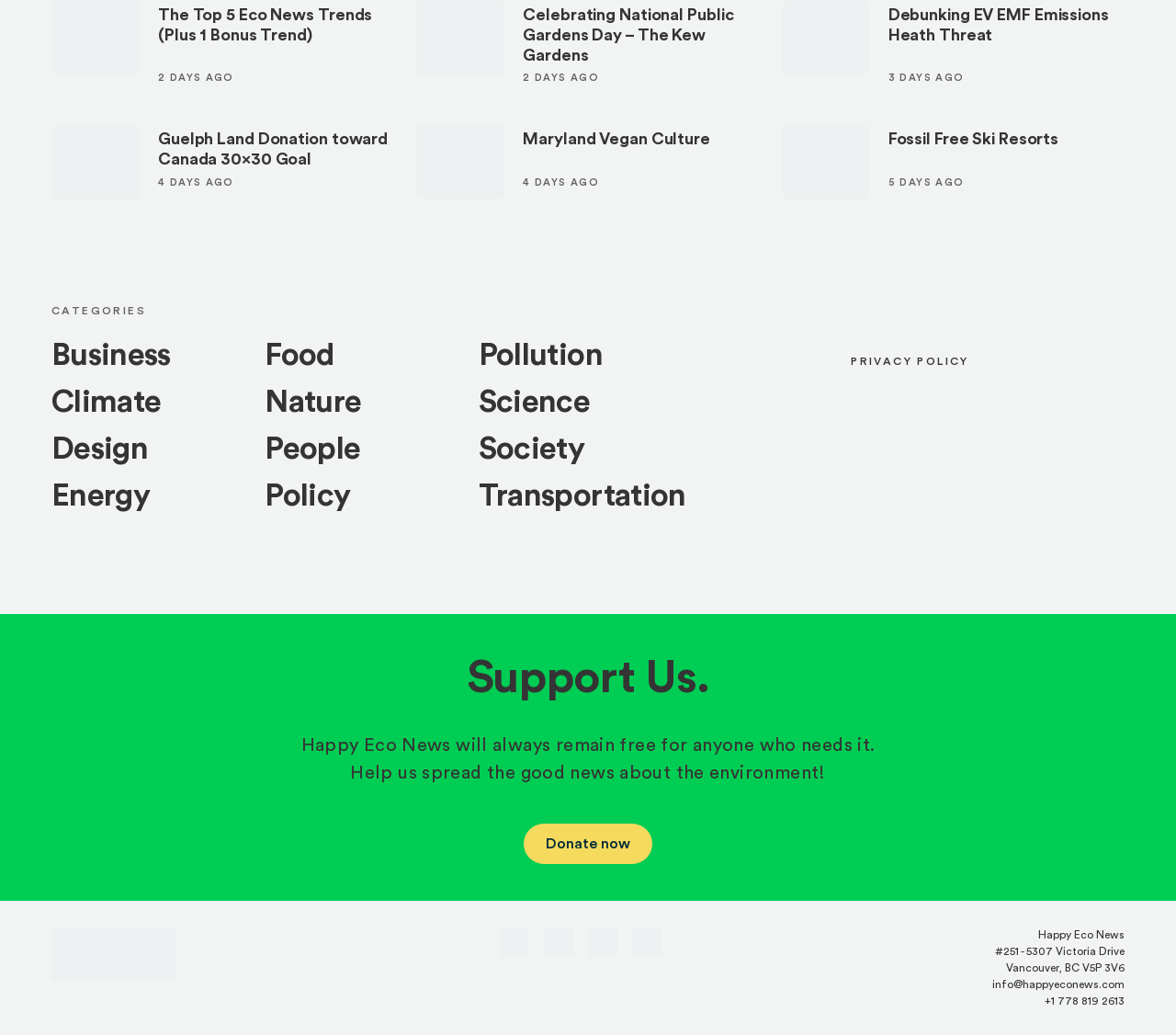Using the webpage screenshot, locate the HTML element that fits the following description and provide its bounding box: "Donate now".

[0.445, 0.795, 0.555, 0.834]